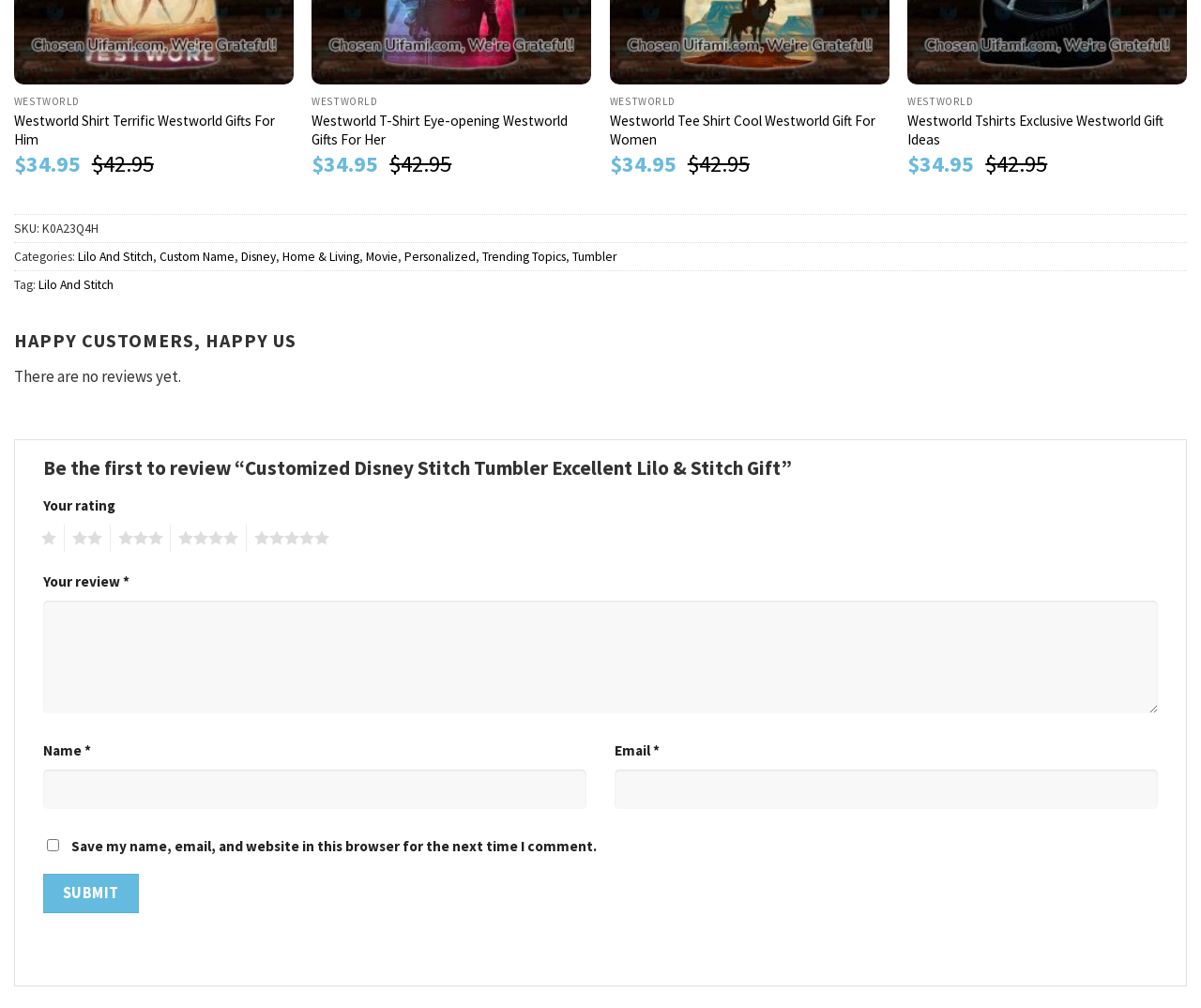What is the price of the Westworld Shirt?
Using the image, provide a concise answer in one word or a short phrase.

$34.95